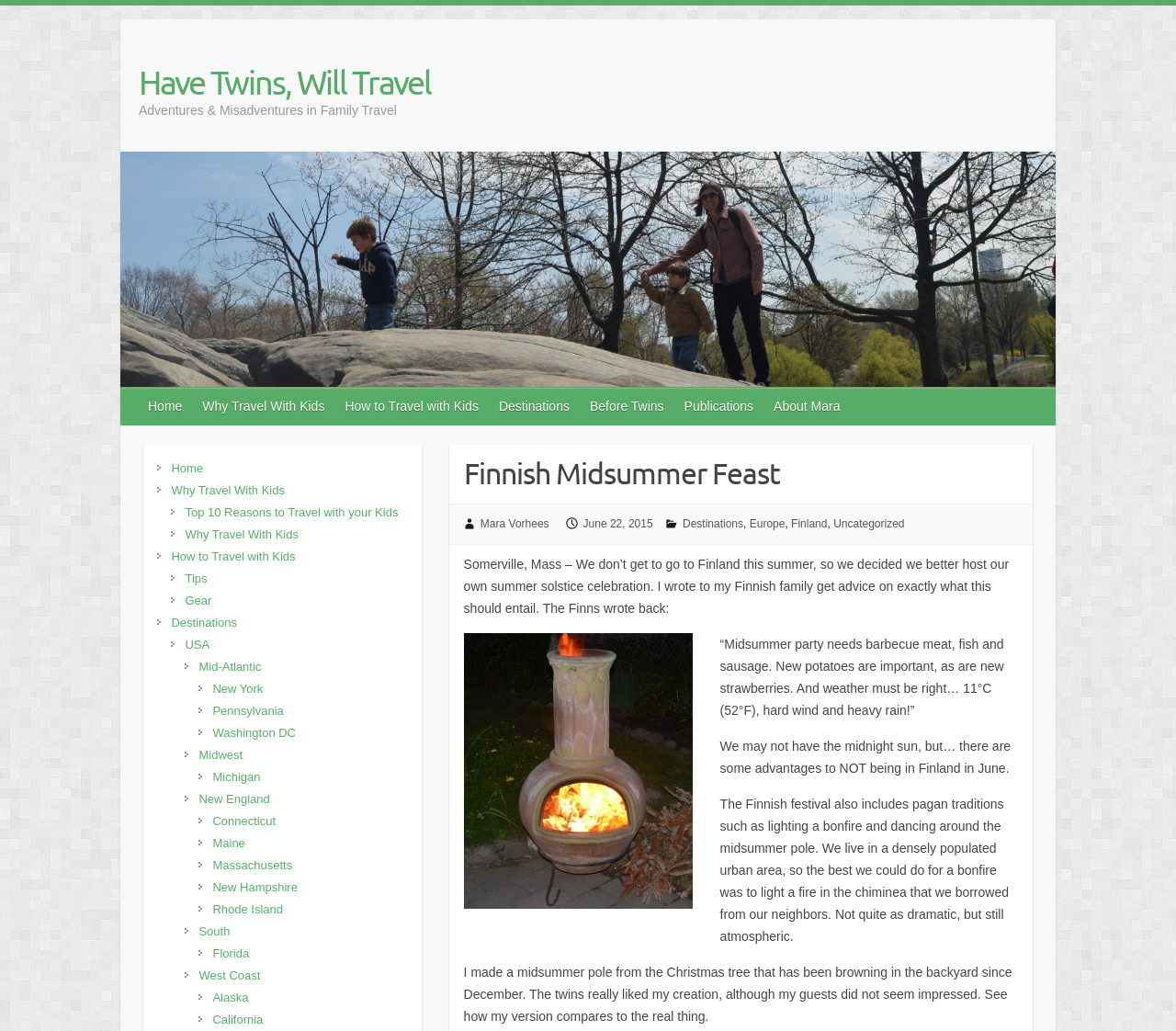Show the bounding box coordinates for the element that needs to be clicked to execute the following instruction: "Read the article about Finnish Midsummer Feast". Provide the coordinates in the form of four float numbers between 0 and 1, i.e., [left, top, right, bottom].

[0.394, 0.54, 0.858, 0.597]